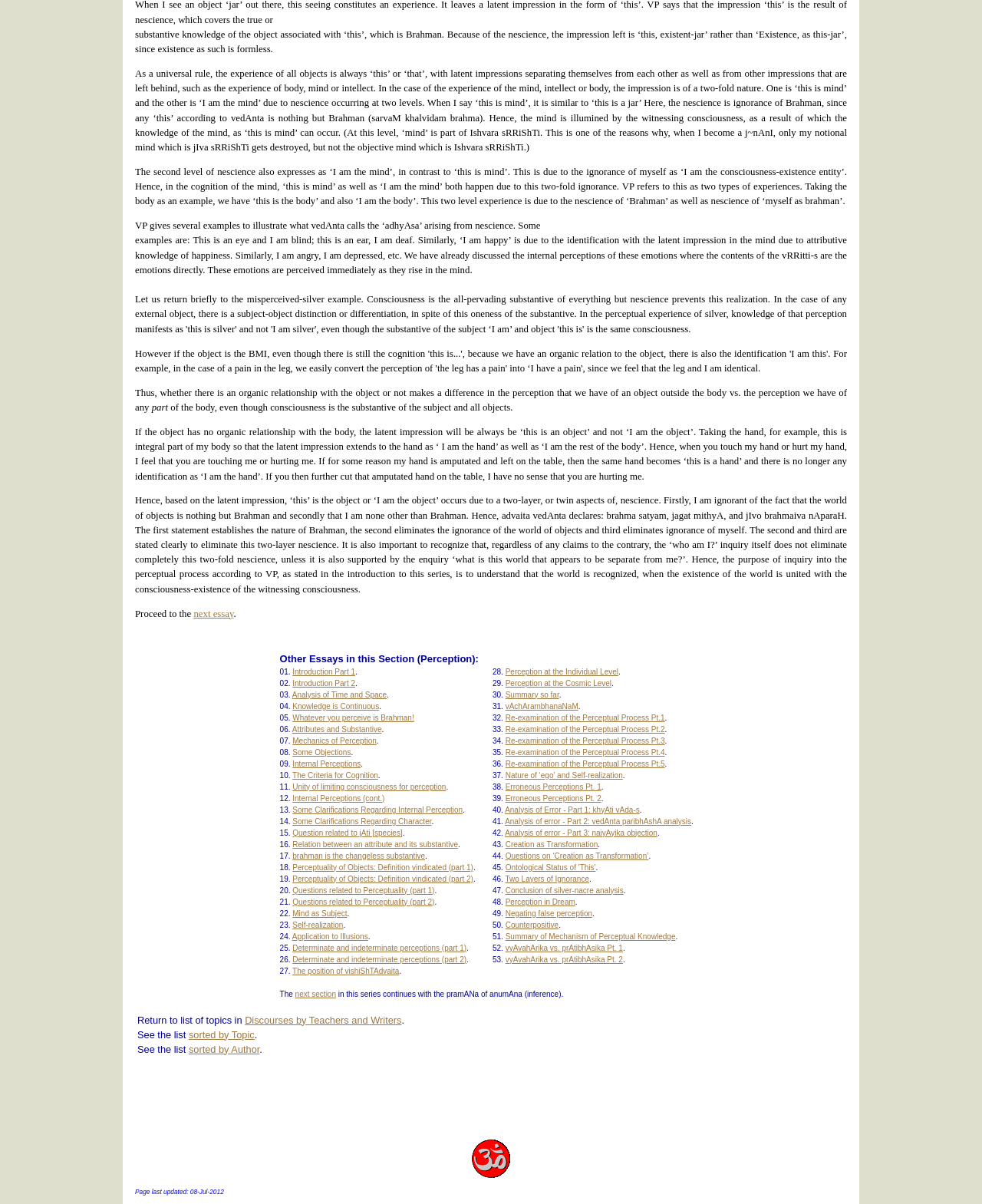Please find and report the bounding box coordinates of the element to click in order to perform the following action: "View other essays in this section". The coordinates should be expressed as four float numbers between 0 and 1, in the format [left, top, right, bottom].

[0.284, 0.541, 0.716, 0.552]